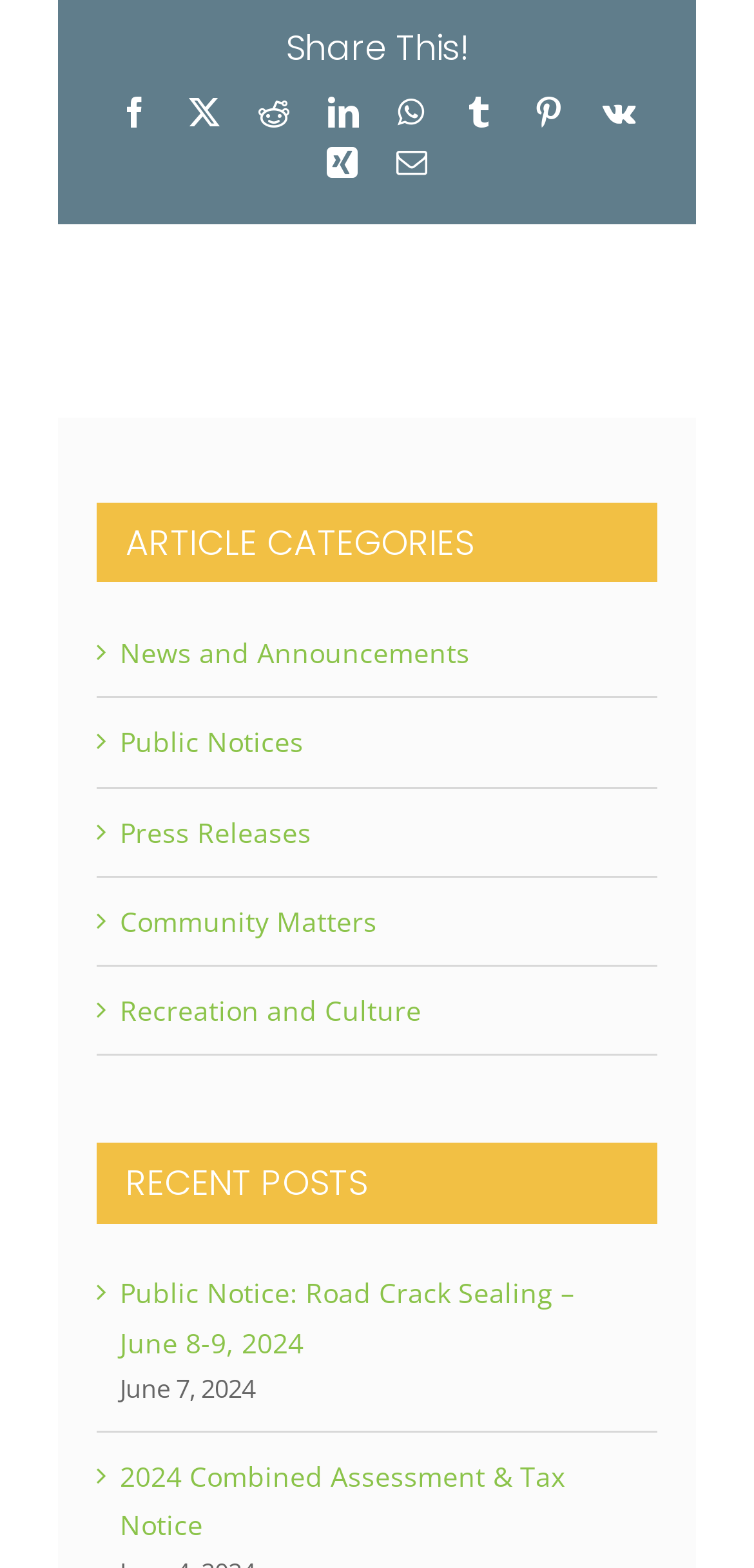Answer the question with a brief word or phrase:
What categories are available for articles?

News, Public Notices, etc.